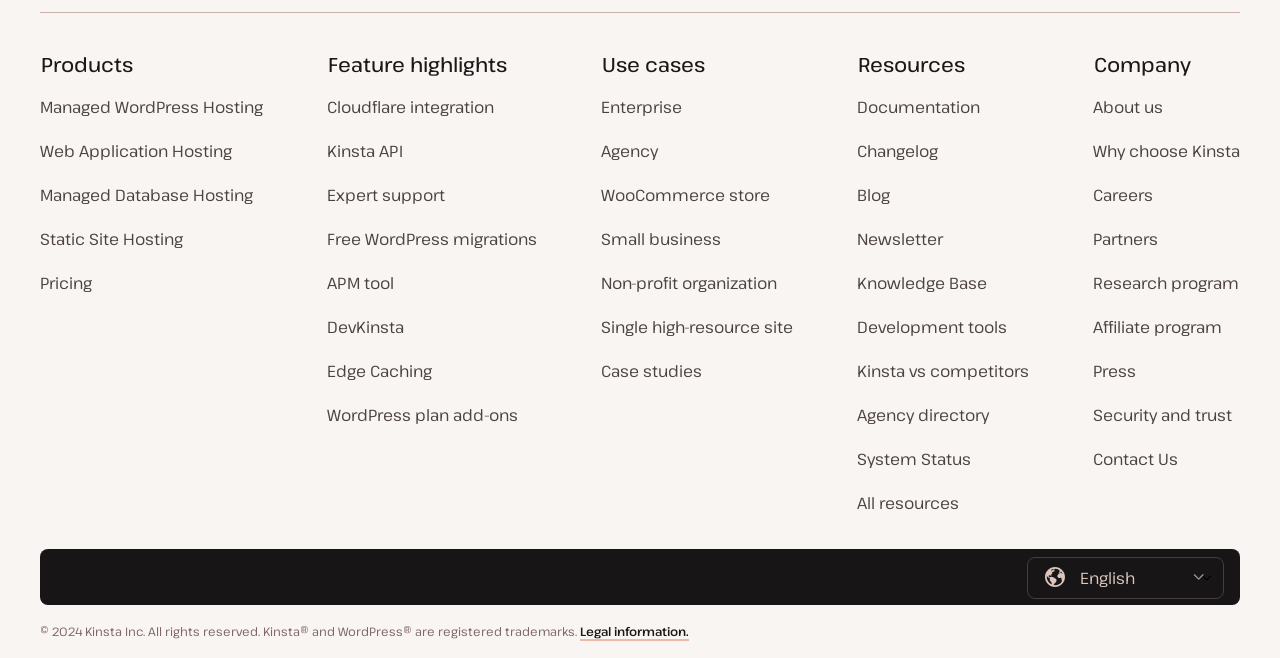Specify the bounding box coordinates (top-left x, top-left y, bottom-right x, bottom-right y) of the UI element in the screenshot that matches this description: Legal information.

[0.453, 0.946, 0.538, 0.971]